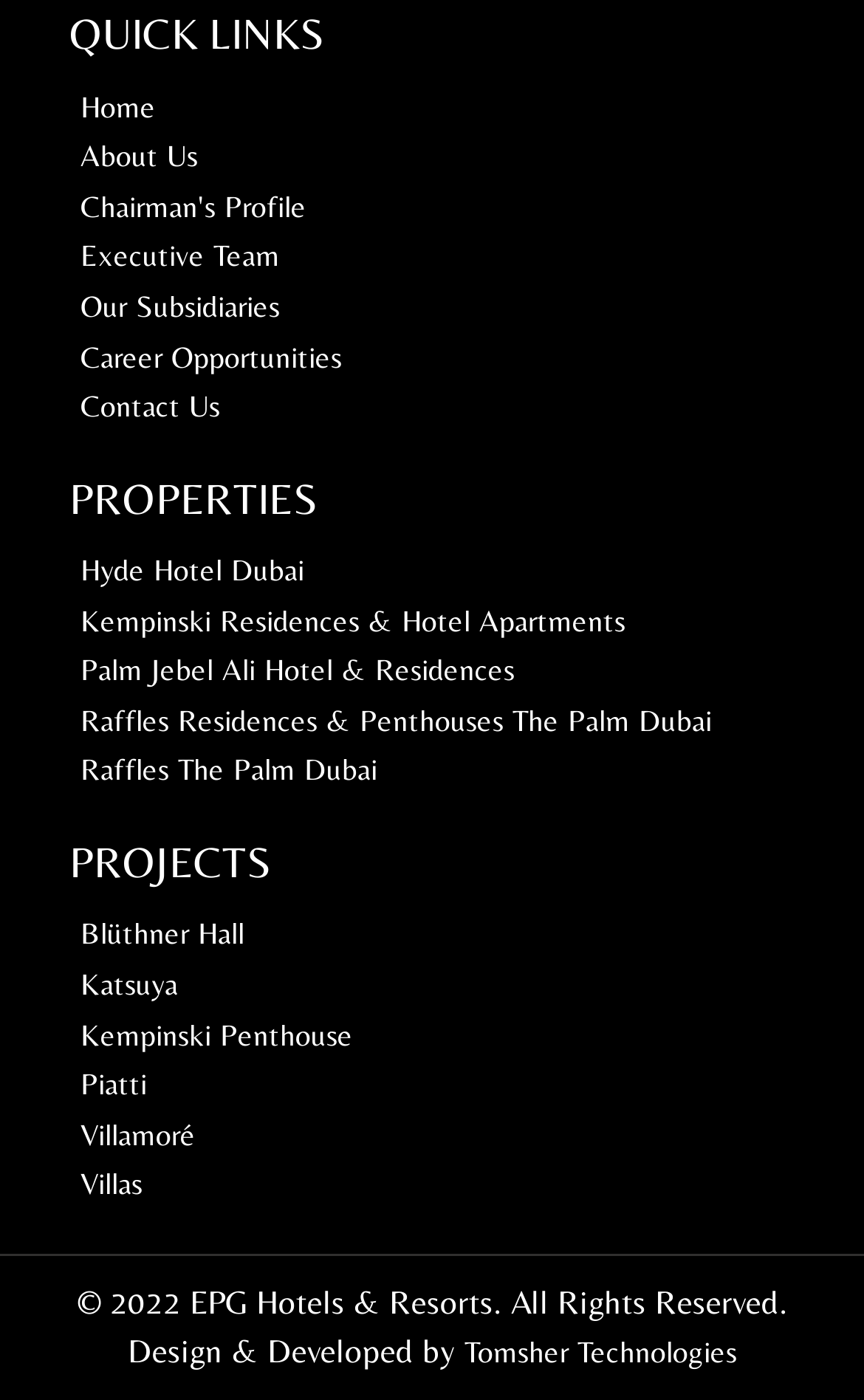Please give a succinct answer using a single word or phrase:
How many links are under PROJECTS?

6